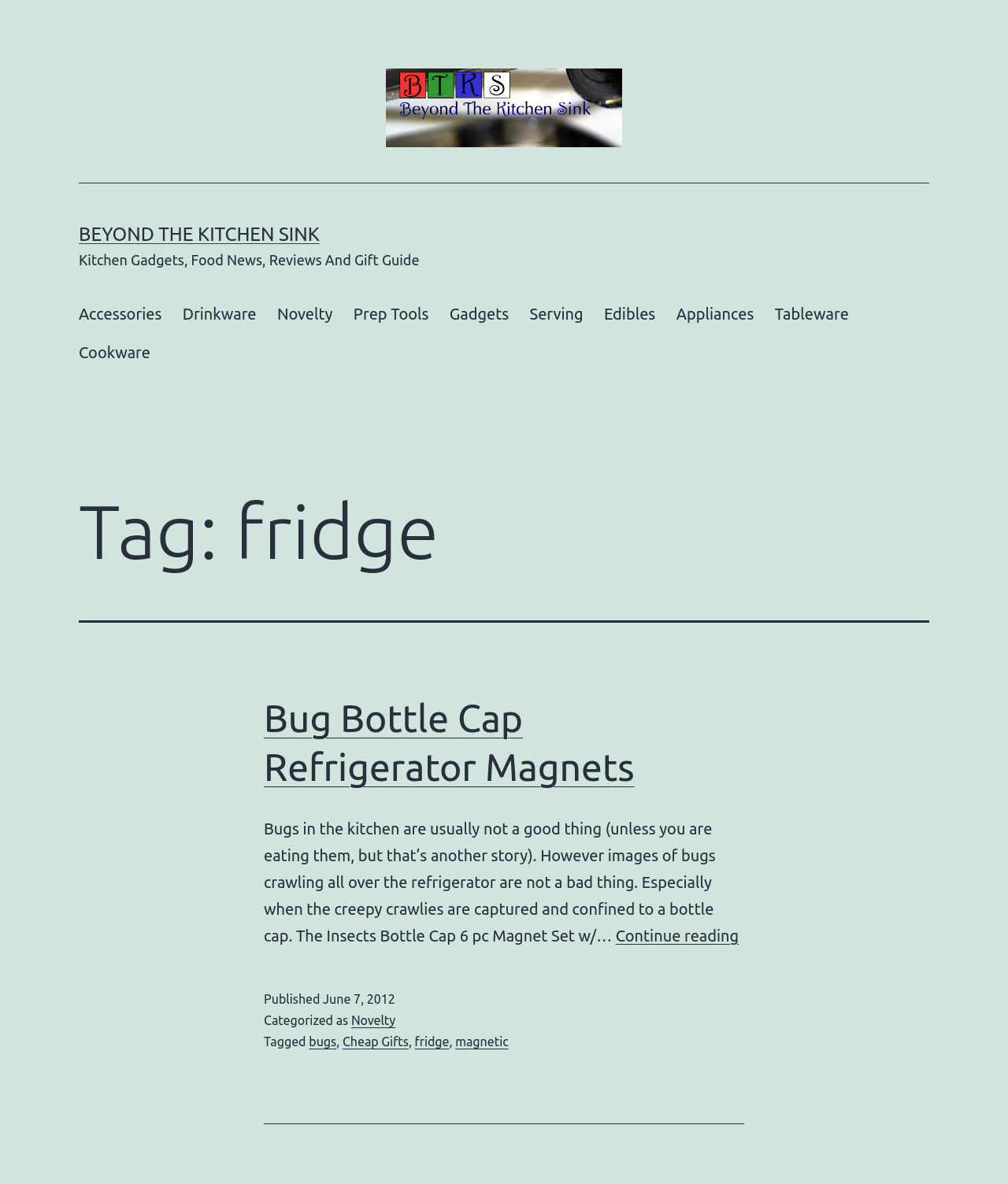Please answer the following question using a single word or phrase: What is the category of the 'Bug Bottle Cap Refrigerator Magnets'?

Novelty